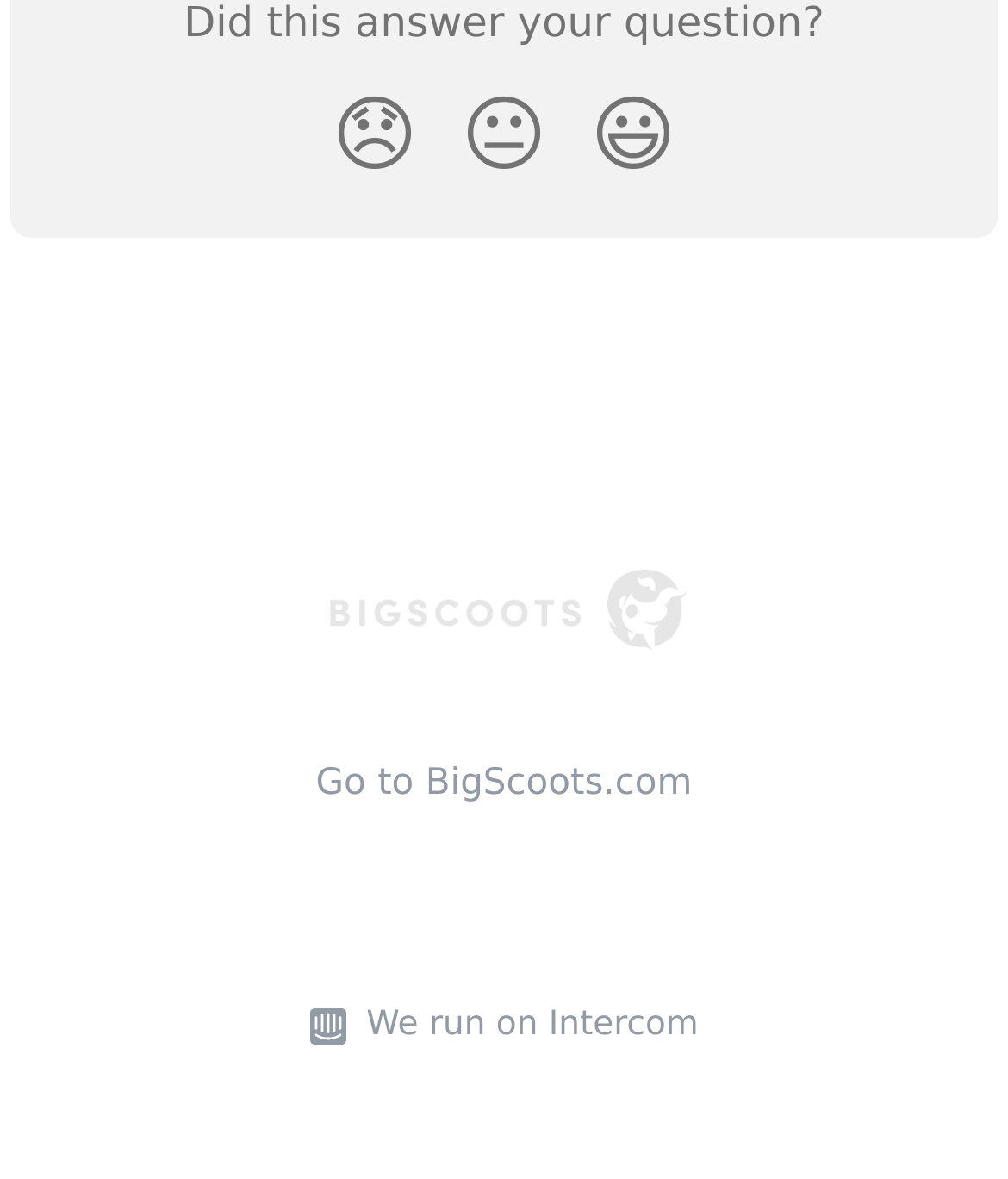Provide a single word or phrase answer to the question: 
What is the number of reaction buttons?

3